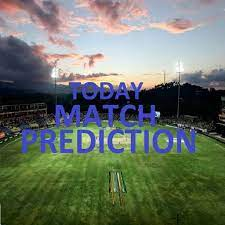Capture every detail in the image and describe it fully.

The image titled "Today Match Prediction" features a beautifully lit cricket stadium, likely during twilight, with the sky painted in shades of blue and pink. The vibrant text prominently displayed in bold blue announces the theme of match prediction for the day, reflecting the excitement and anticipation that fans and bettors often feel before a game. This visual serves to emphasize the importance of understanding various factors, such as weather, team performance, and player statistics, which can influence the outcome of cricket matches and betting choices. The context aligns with discussions about cricket betting platforms, strategies for predicting match results, and the significance of numerous variables that enthusiasts consider when making informed betting decisions.